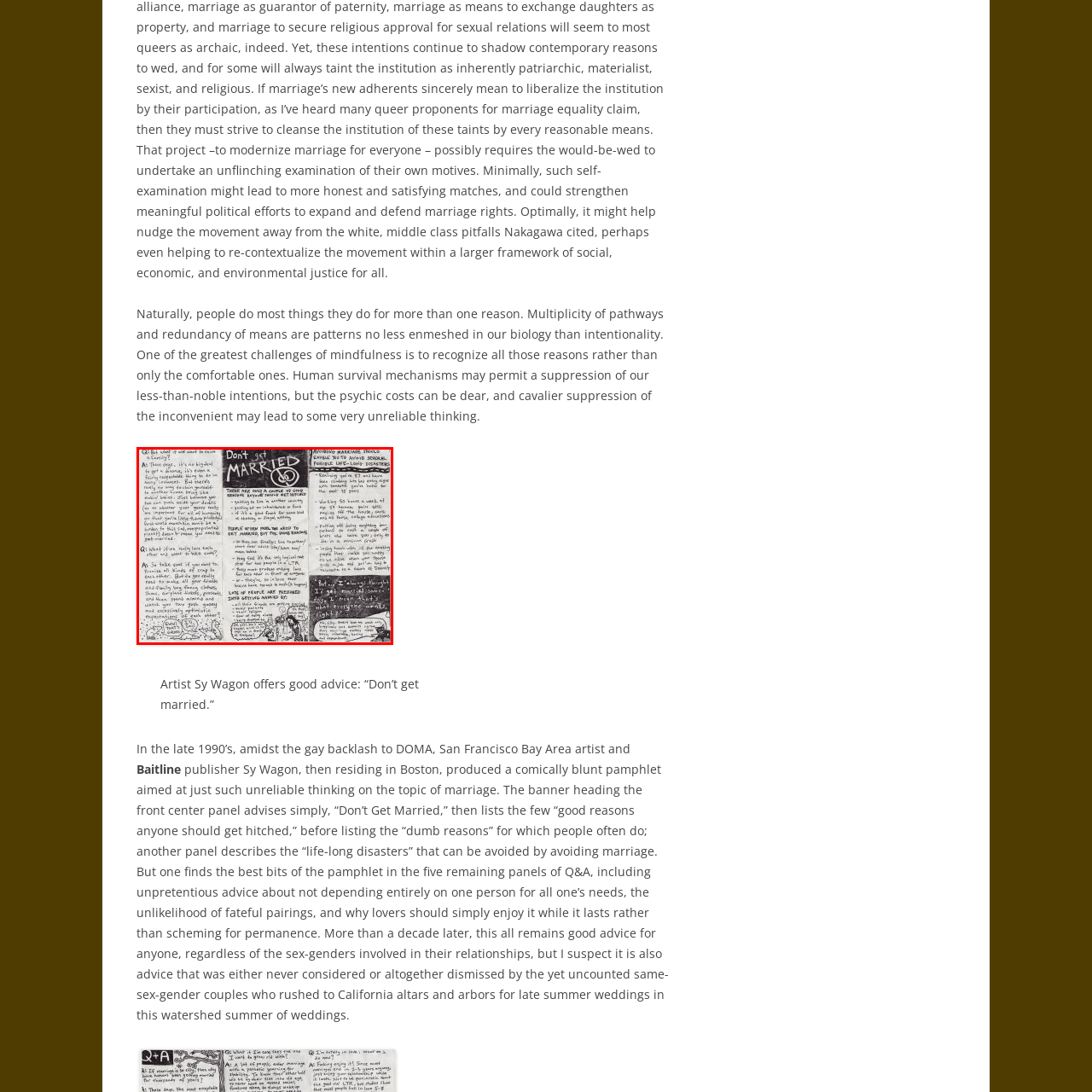Look at the image inside the red box and answer the question with a single word or phrase:
What format do the inner panels of the pamphlet use?

Q&A format